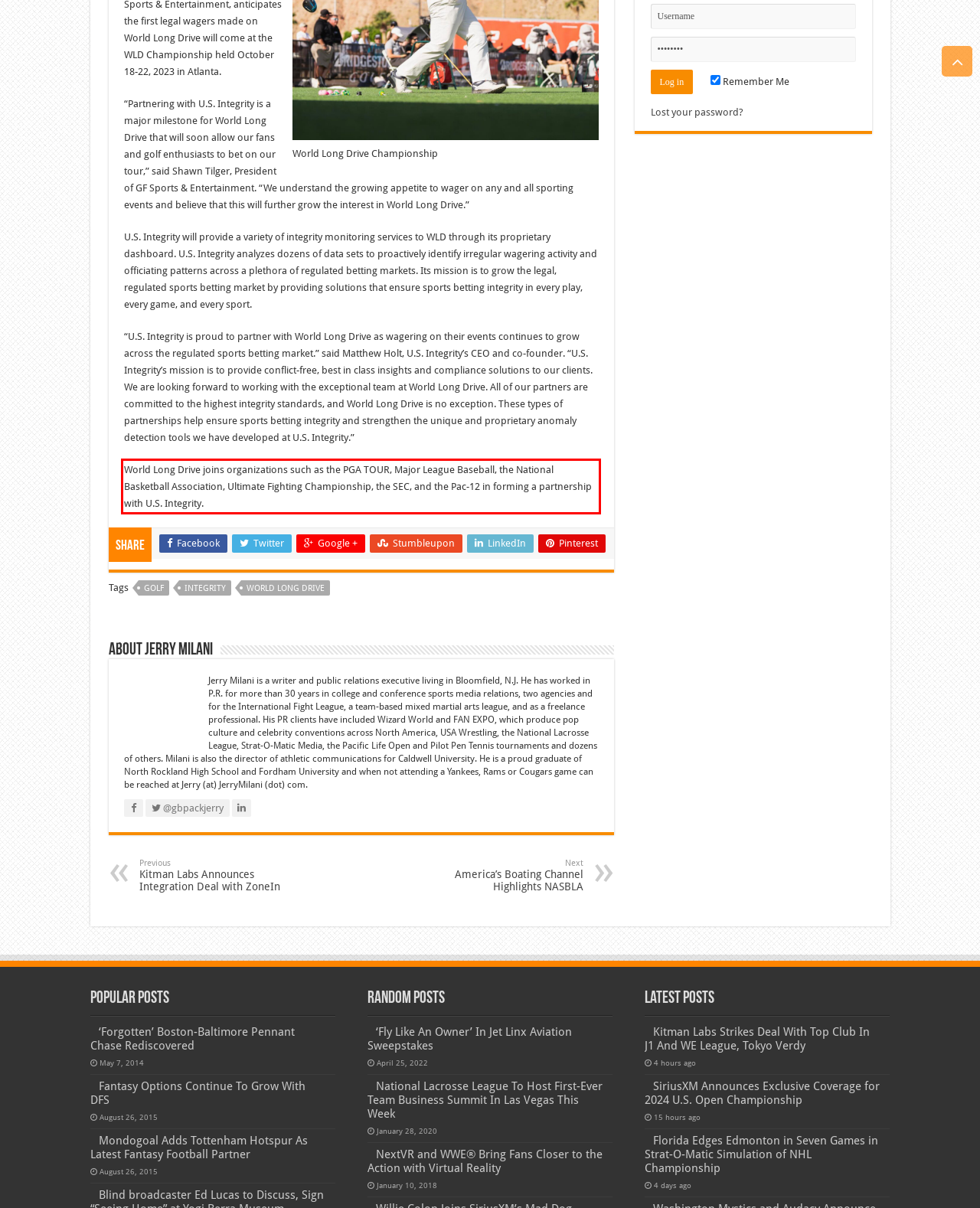You are provided with a screenshot of a webpage that includes a UI element enclosed in a red rectangle. Extract the text content inside this red rectangle.

World Long Drive joins organizations such as the PGA TOUR, Major League Baseball, the National Basketball Association, Ultimate Fighting Championship, the SEC, and the Pac-12 in forming a partnership with U.S. Integrity.